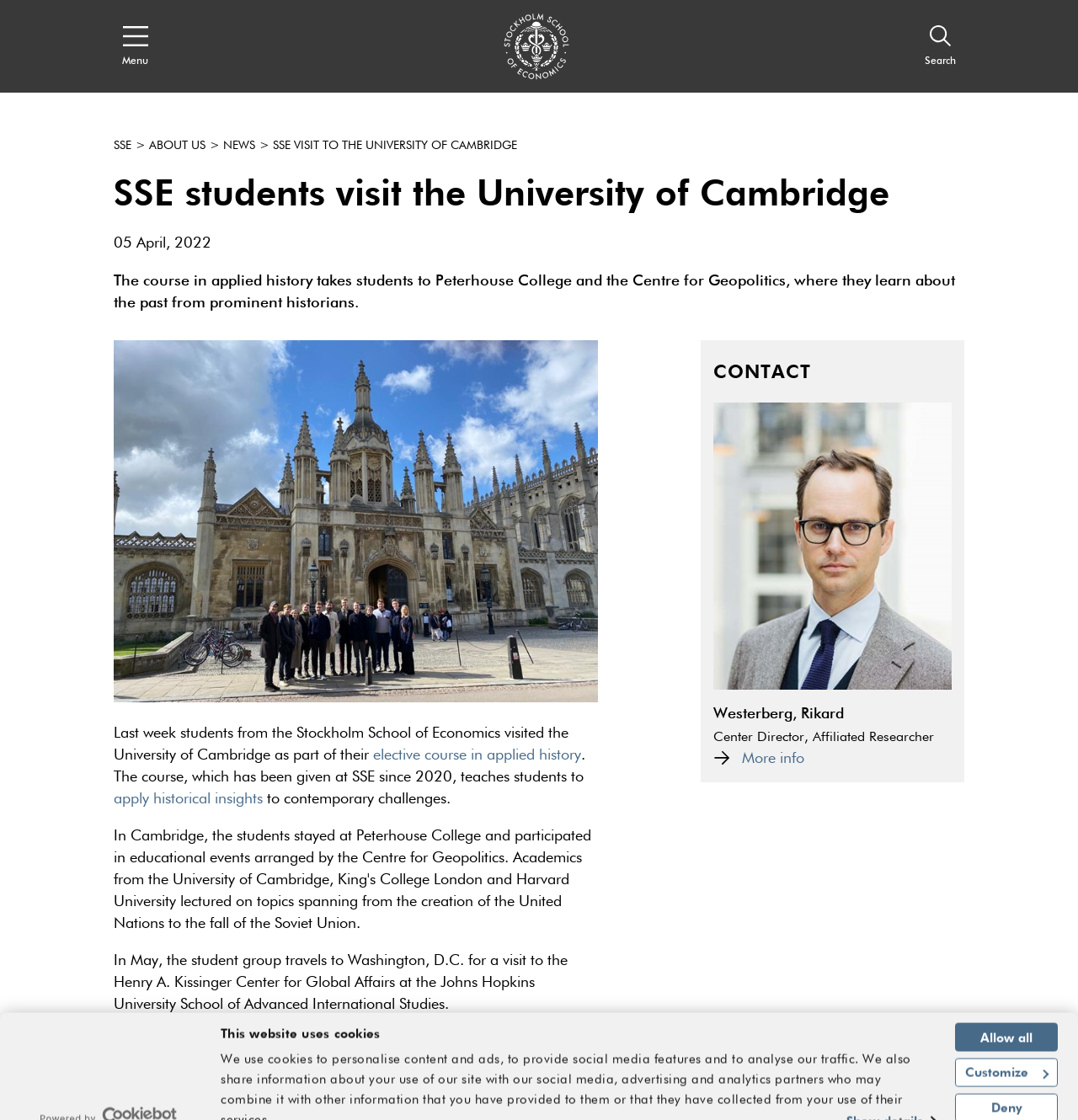What is the name of the center visited by SSE students at the University of Cambridge?
Please provide a detailed and thorough answer to the question.

I found this answer by reading the article on the webpage, which mentions that SSE students visited the Centre for Geopolitics at the University of Cambridge as part of their elective course in applied history.